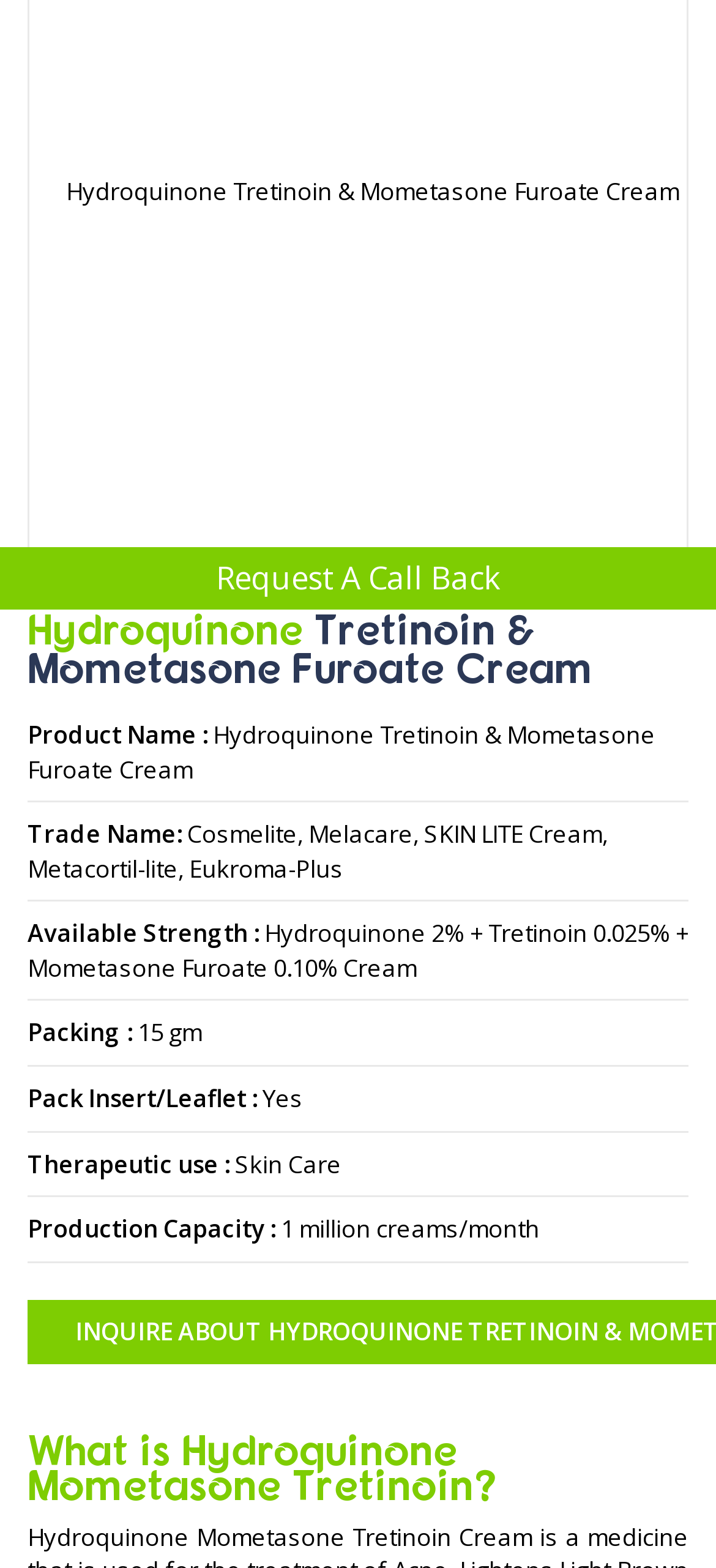Given the element description: "Request A Call Back", predict the bounding box coordinates of the UI element it refers to, using four float numbers between 0 and 1, i.e., [left, top, right, bottom].

[0.0, 0.349, 1.0, 0.389]